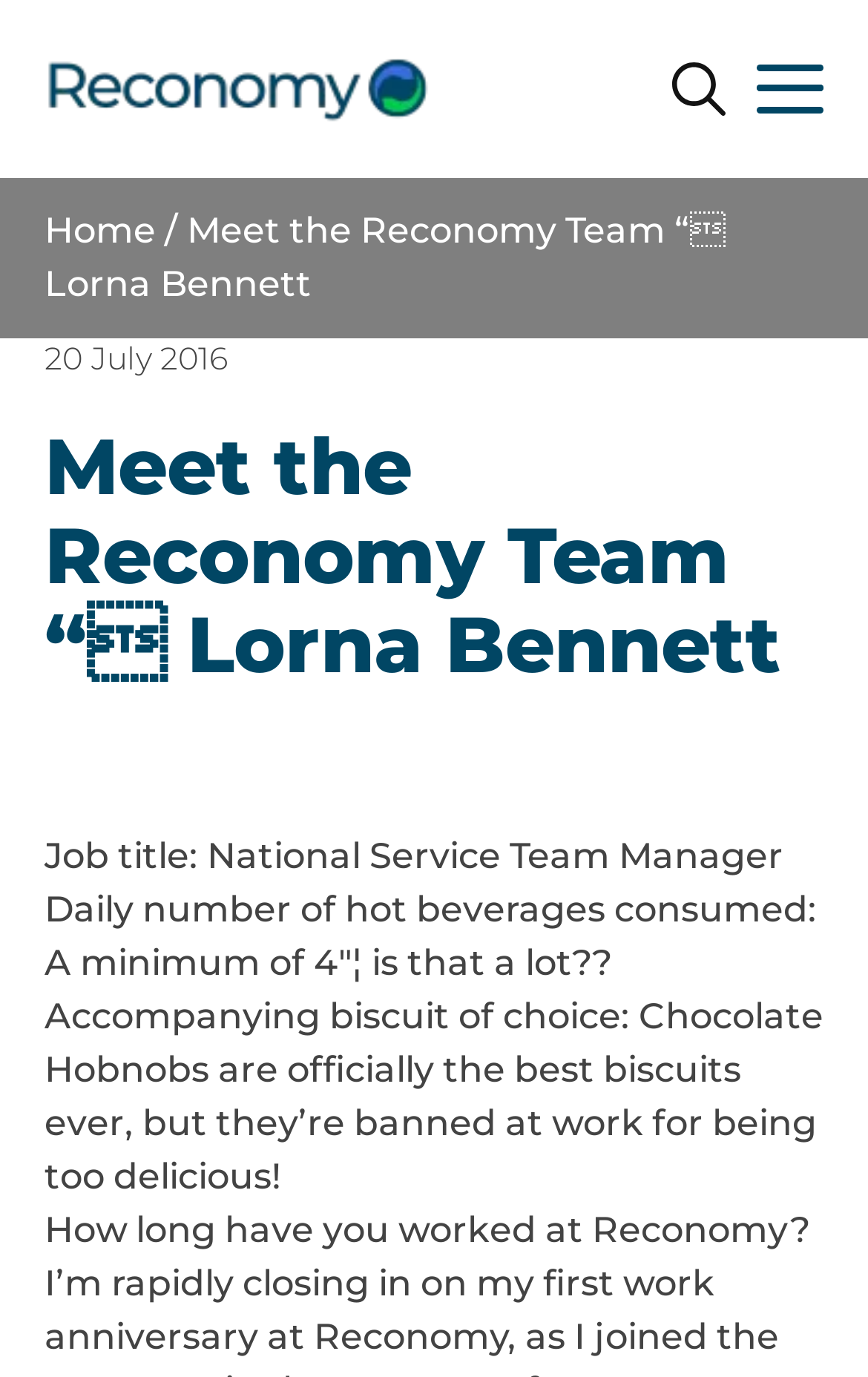Locate the headline of the webpage and generate its content.

Meet the Reconomy Team “ Lorna Bennett